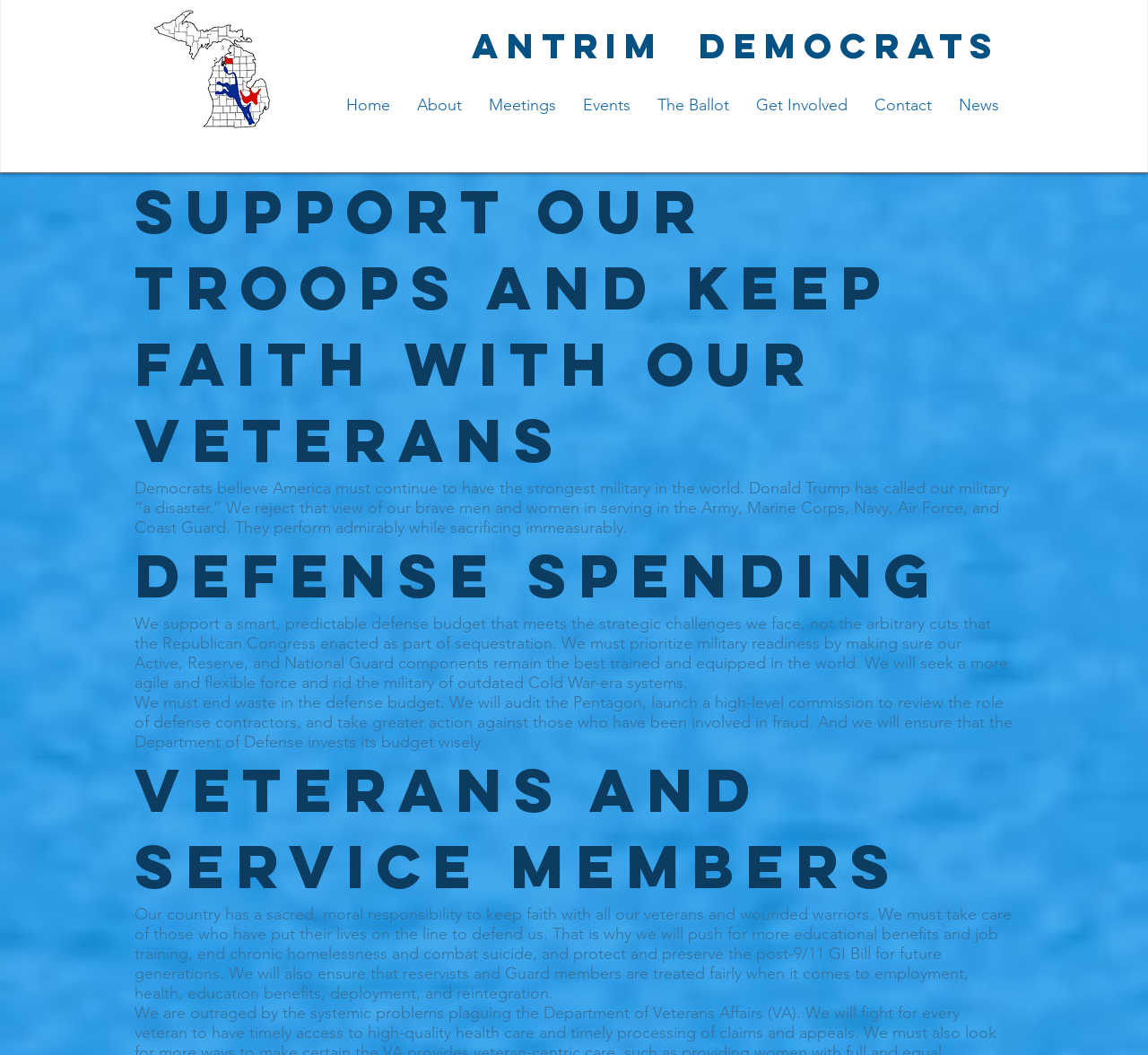Locate the bounding box of the UI element described by: "The Ballot" in the given webpage screenshot.

[0.561, 0.08, 0.647, 0.119]